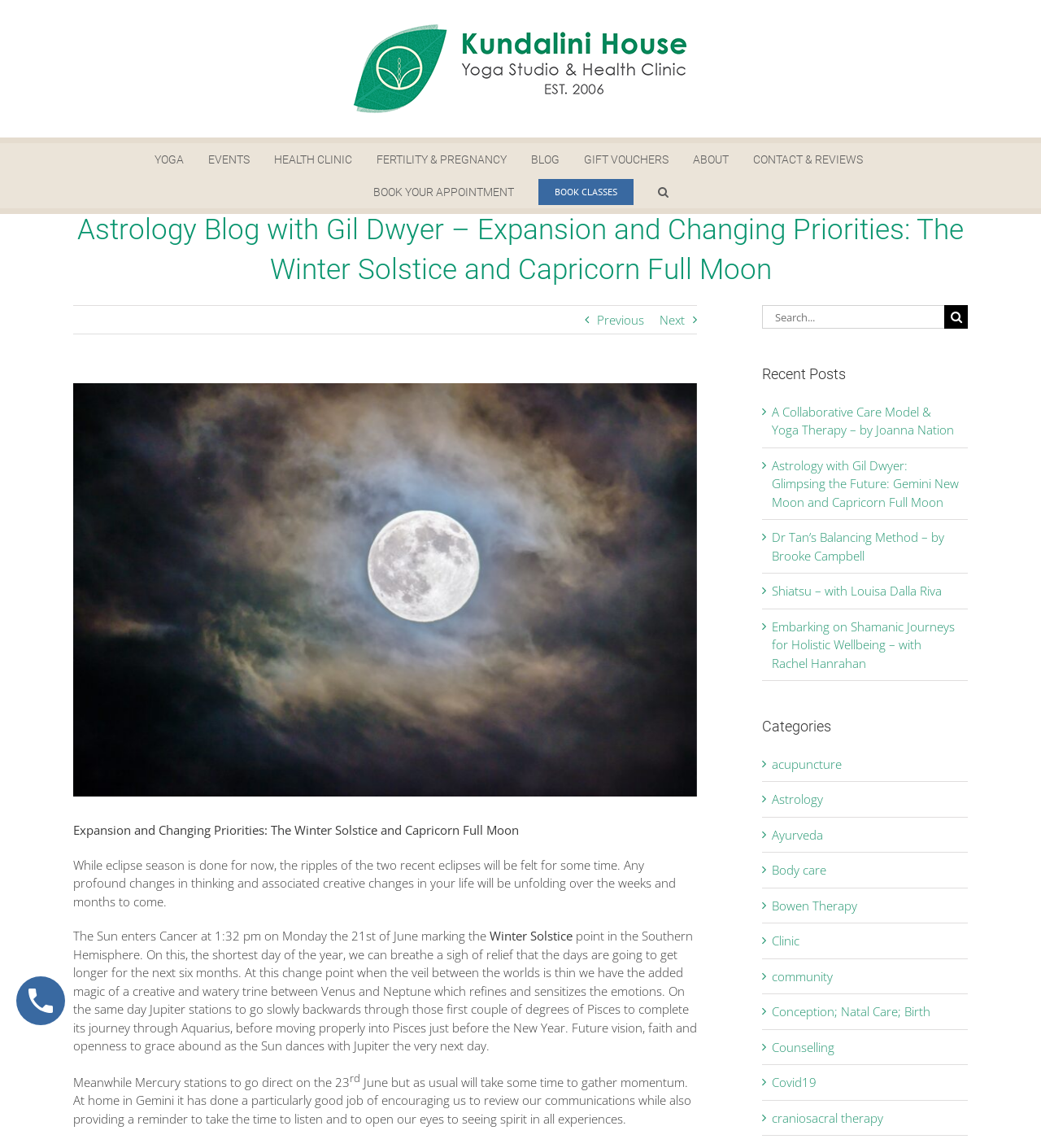Please determine the bounding box coordinates of the section I need to click to accomplish this instruction: "Read the latest news".

None